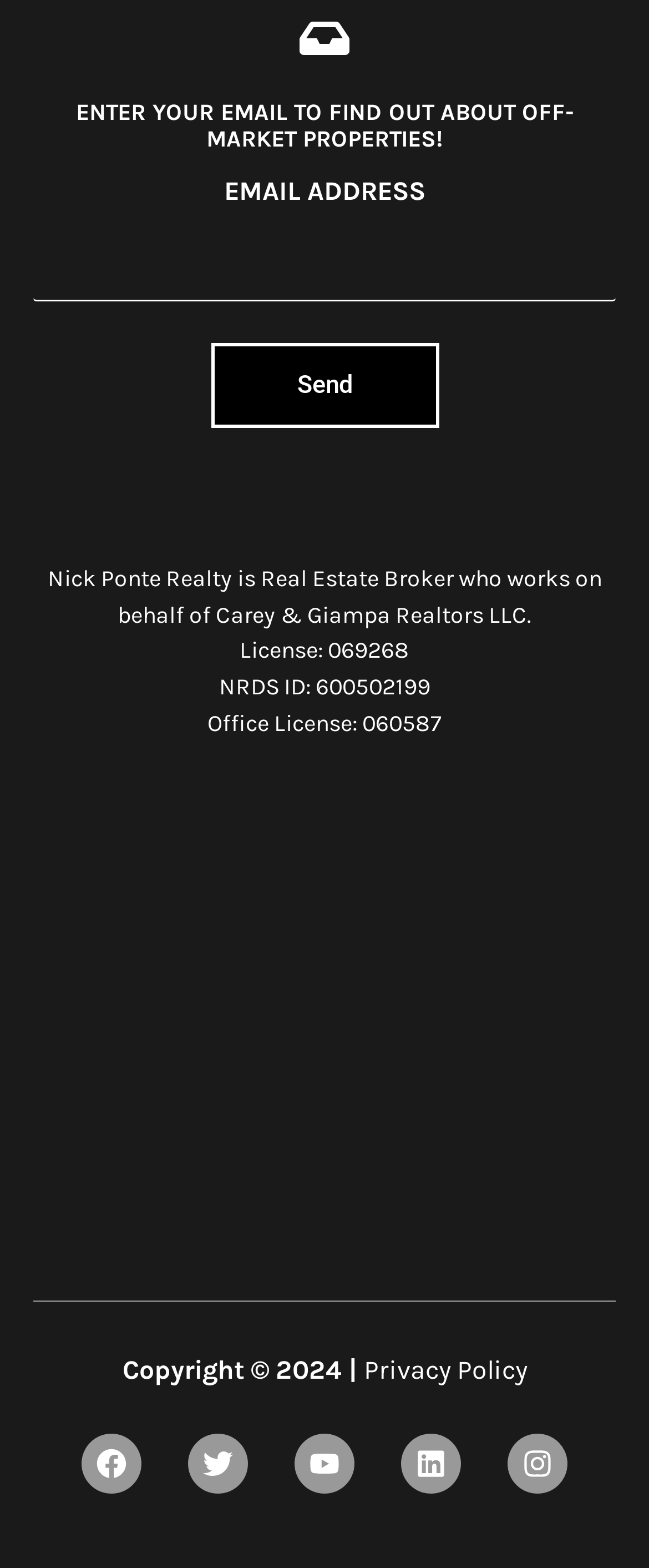Please provide a detailed answer to the question below based on the screenshot: 
How many social media links are there?

At the bottom of the webpage, there are five social media links: Facebook, Twitter, Youtube, Linkedin, and Instagram. Each link has an accompanying image.